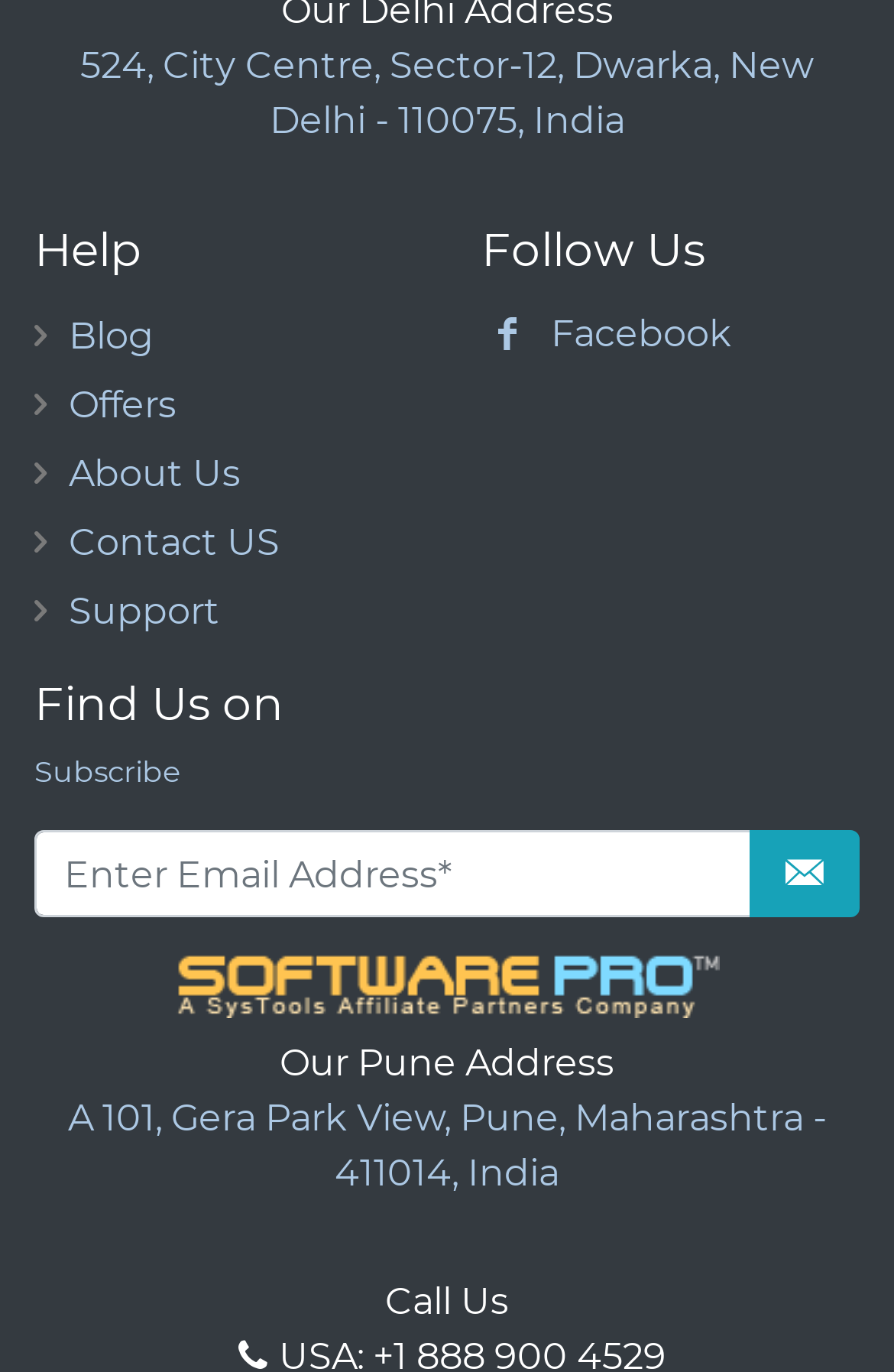What is the address of the Delhi office?
Answer the question with a thorough and detailed explanation.

I found the address of the Delhi office by looking at the static text element at the top of the page, which contains the full address.